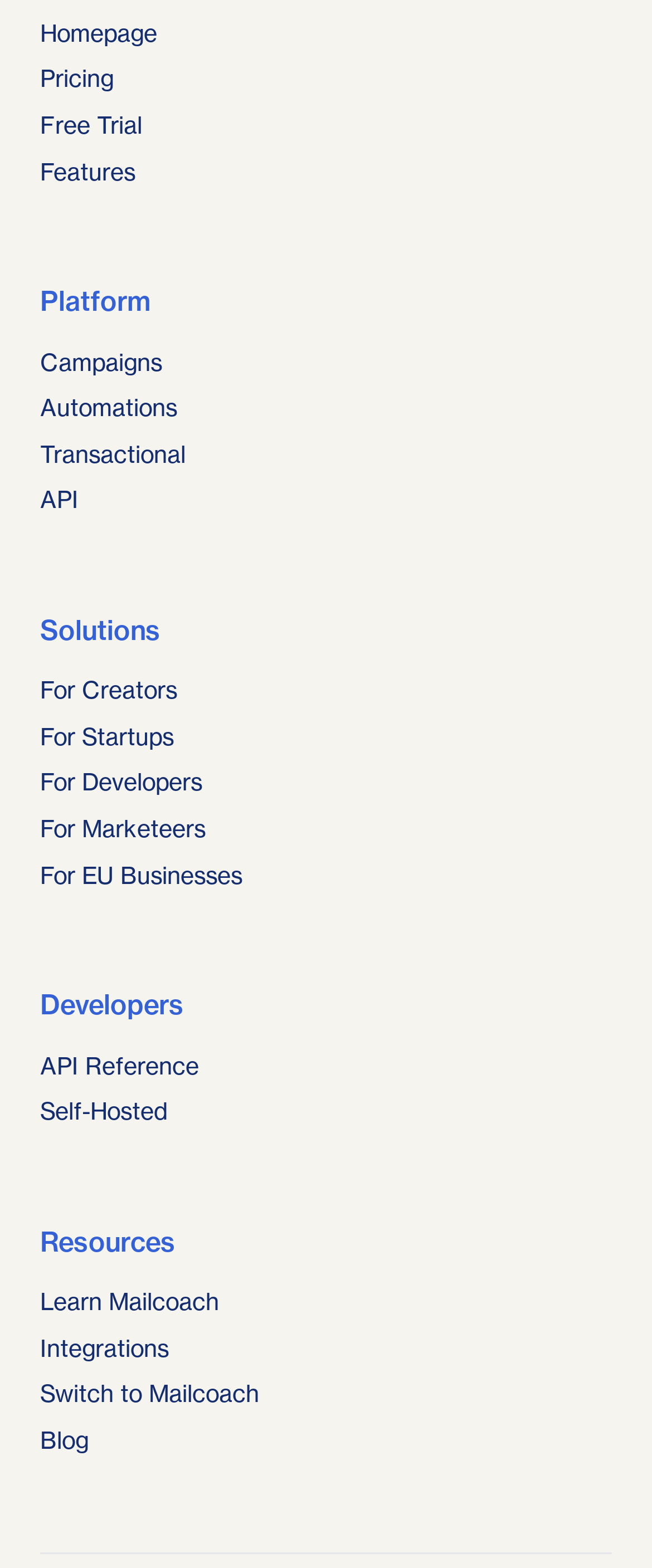How many headings are on this webpage?
Examine the screenshot and reply with a single word or phrase.

4